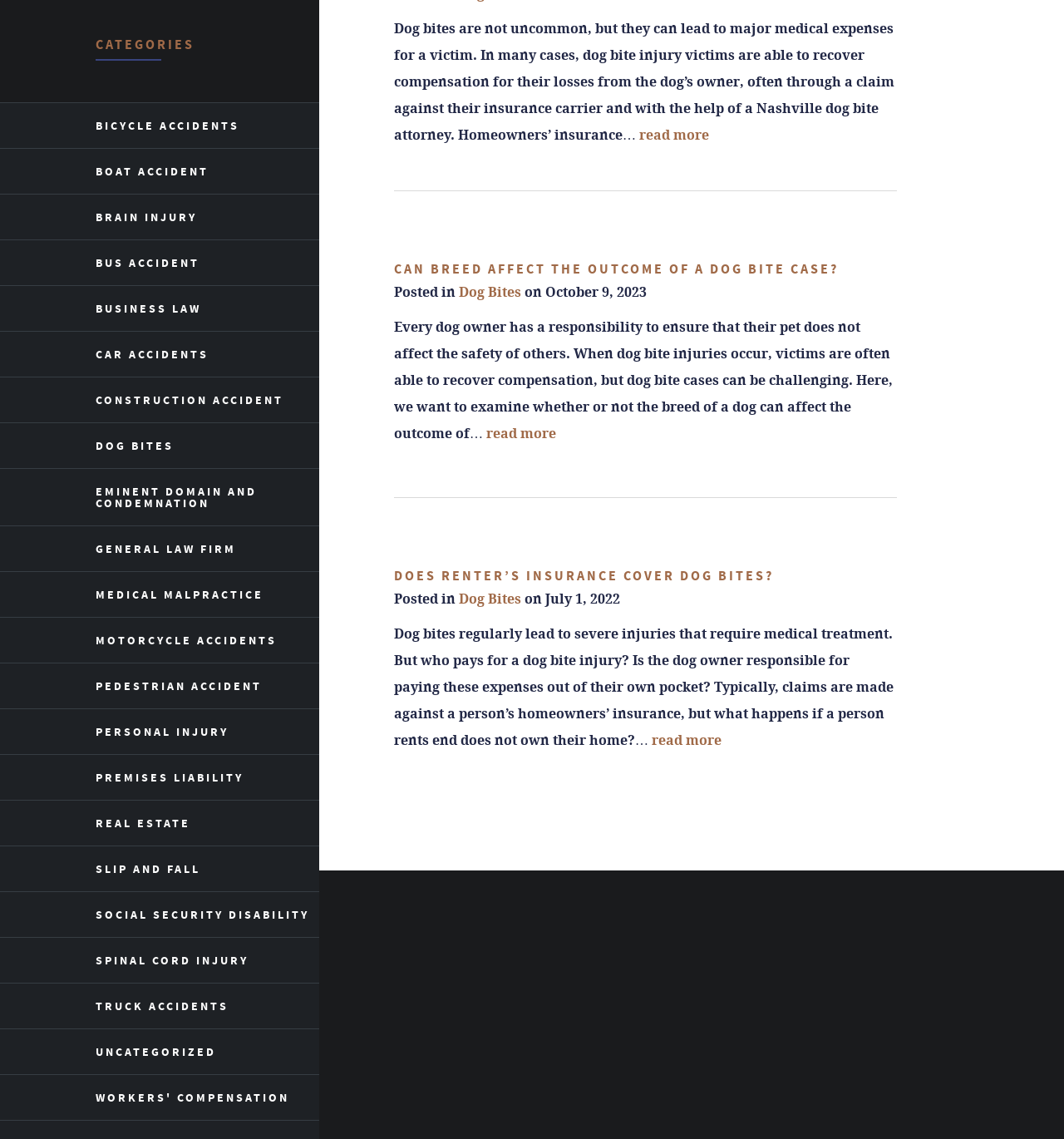Determine the bounding box for the UI element as described: "Uncategorized". The coordinates should be represented as four float numbers between 0 and 1, formatted as [left, top, right, bottom].

[0.09, 0.904, 0.3, 0.943]